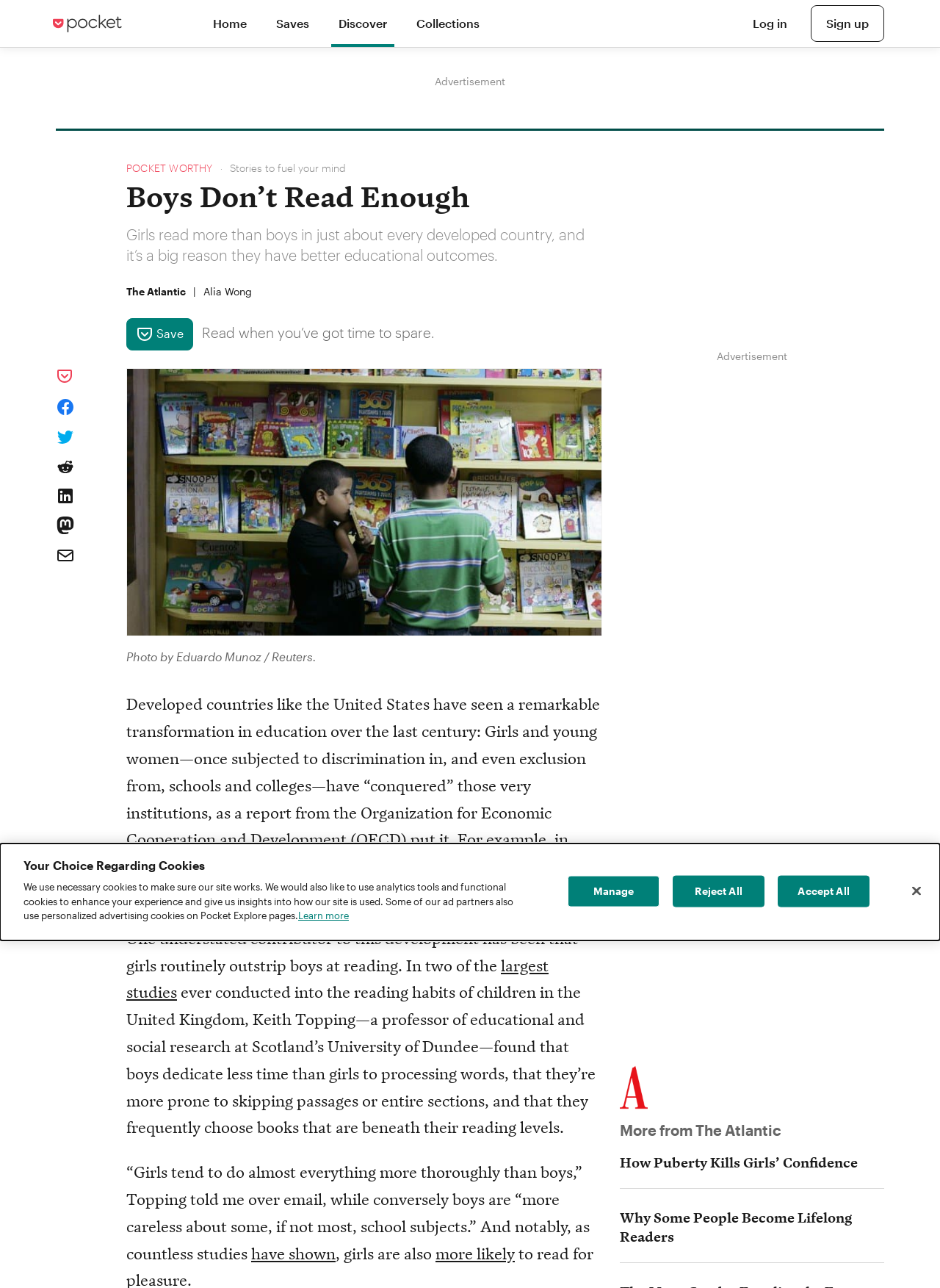Reply to the question with a single word or phrase:
What is the name of the publication?

The Atlantic